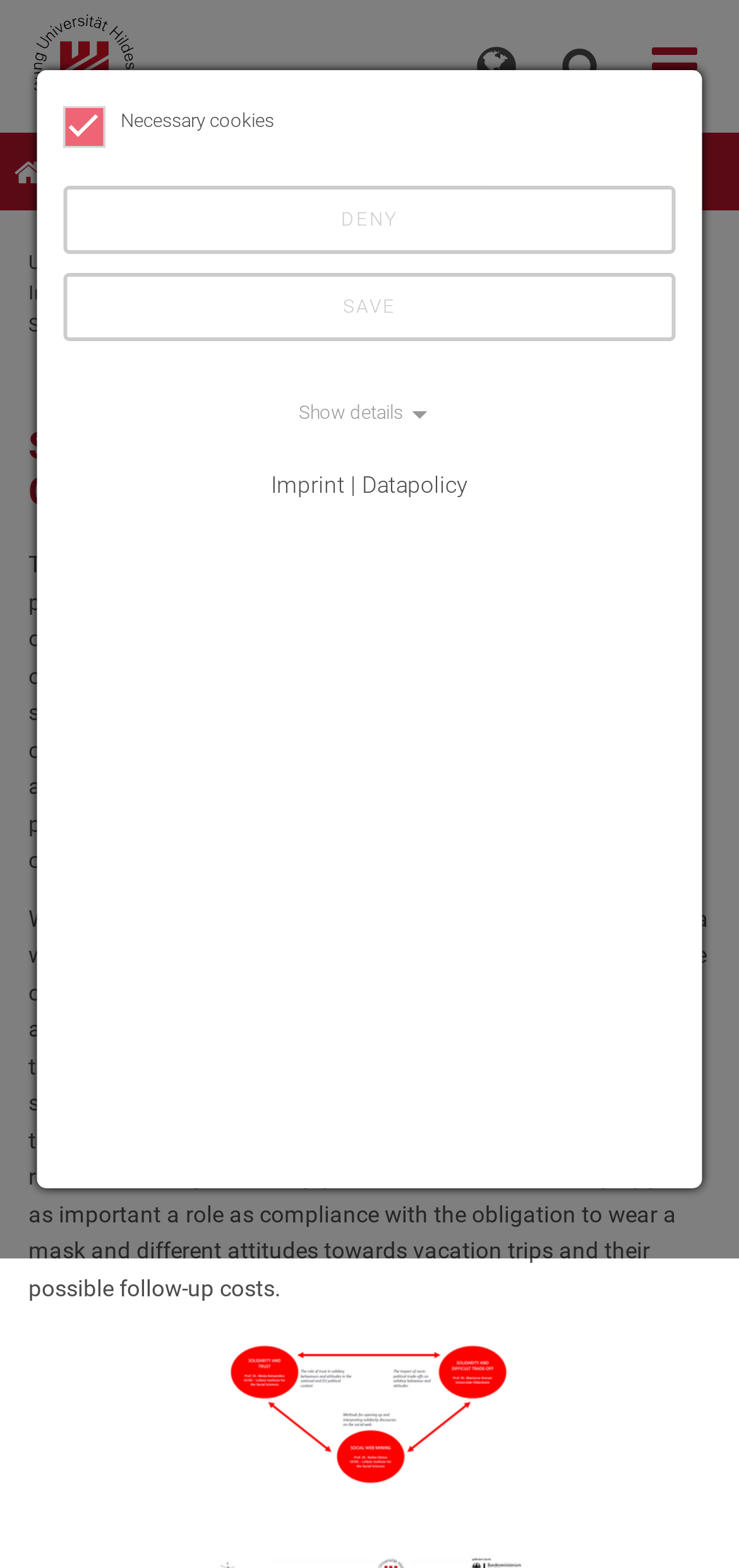Find the bounding box coordinates of the element to click in order to complete this instruction: "Search for something". The bounding box coordinates must be four float numbers between 0 and 1, denoted as [left, top, right, bottom].

[0.744, 0.023, 0.833, 0.029]